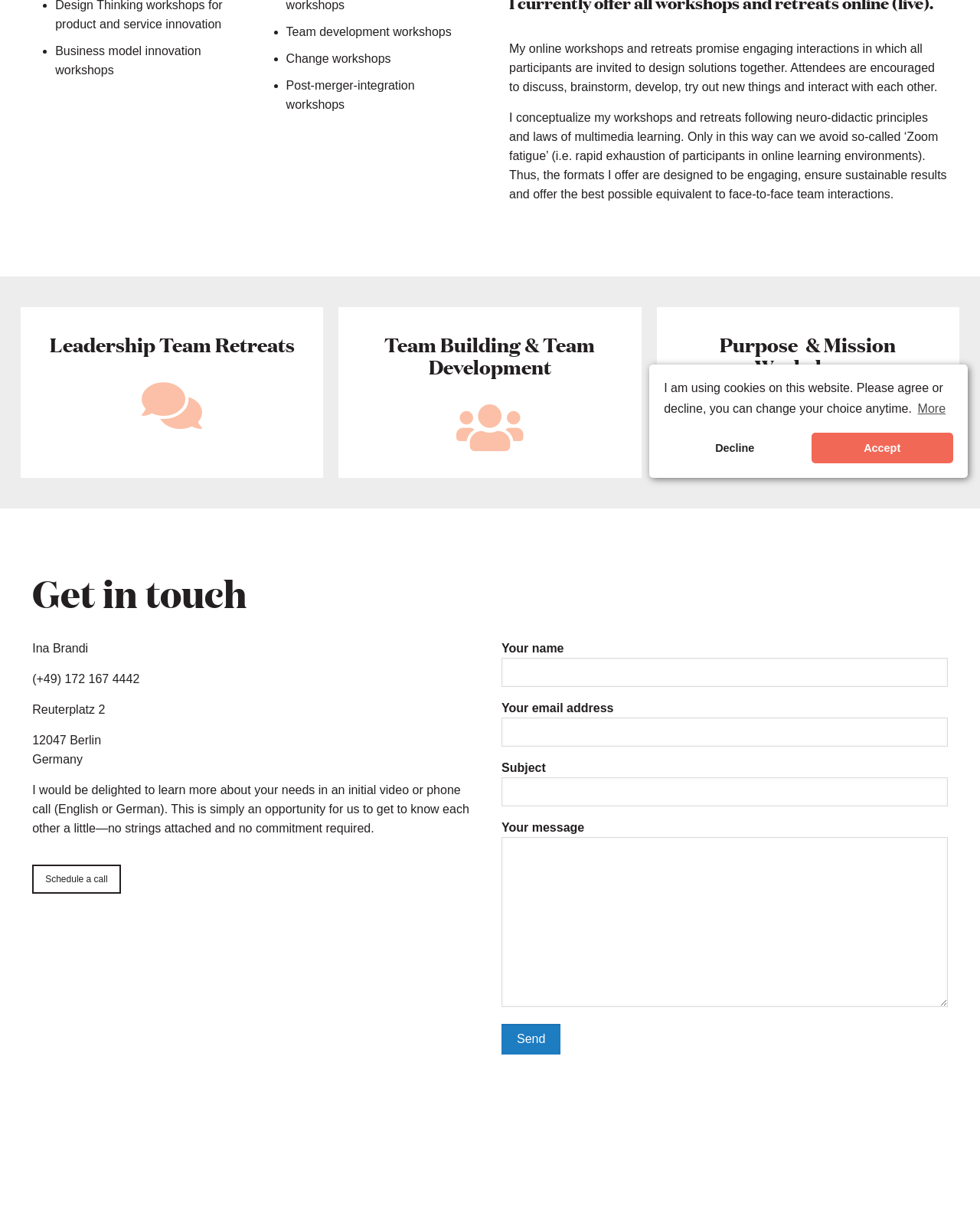Using the webpage screenshot and the element description name="your-message", determine the bounding box coordinates. Specify the coordinates in the format (top-left x, top-left y, bottom-right x, bottom-right y) with values ranging from 0 to 1.

[0.512, 0.684, 0.967, 0.823]